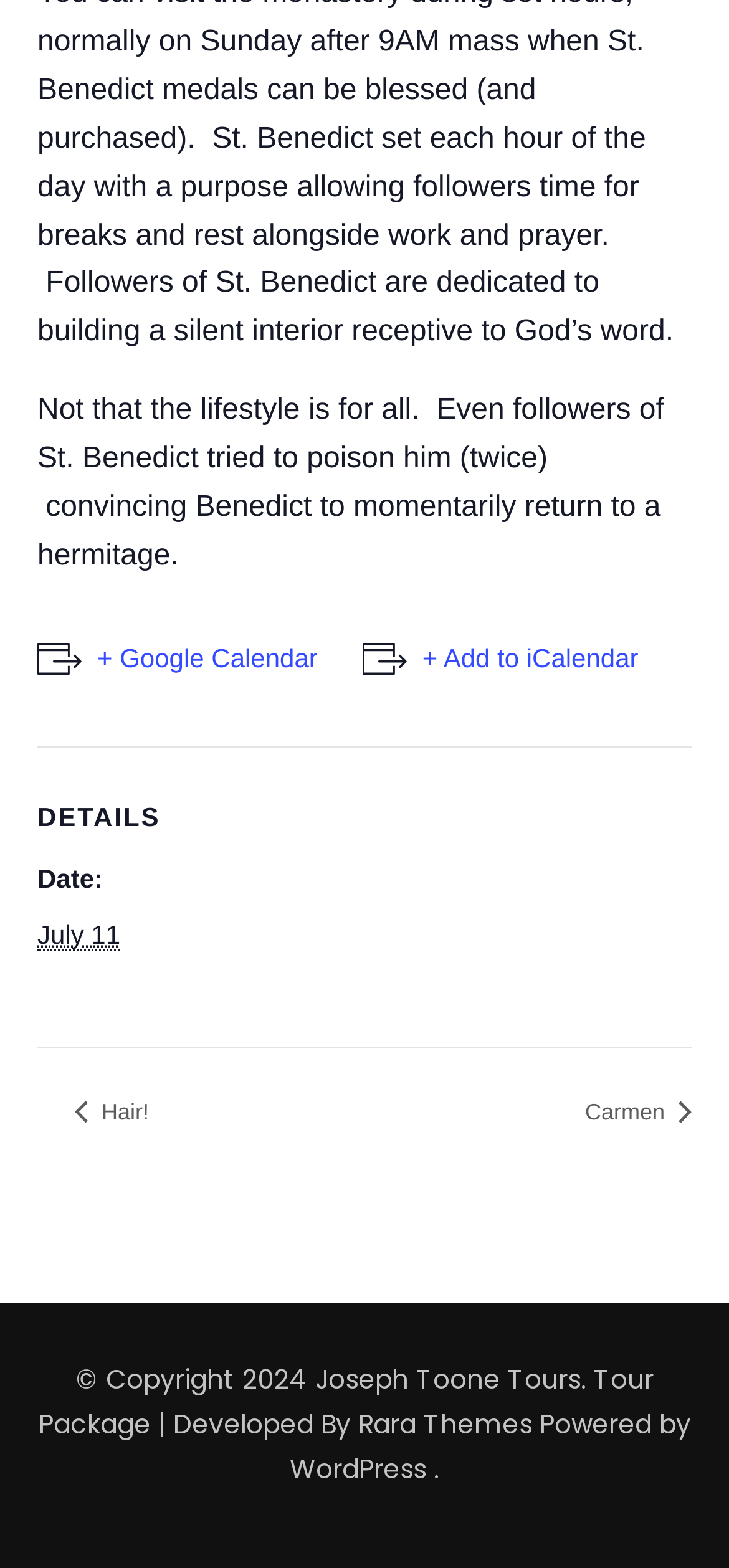What is the platform that powers the website?
Provide an in-depth and detailed explanation in response to the question.

I found the platform that powers the website by looking at the footer section, where it says 'Powered by' followed by a link to 'WordPress'.